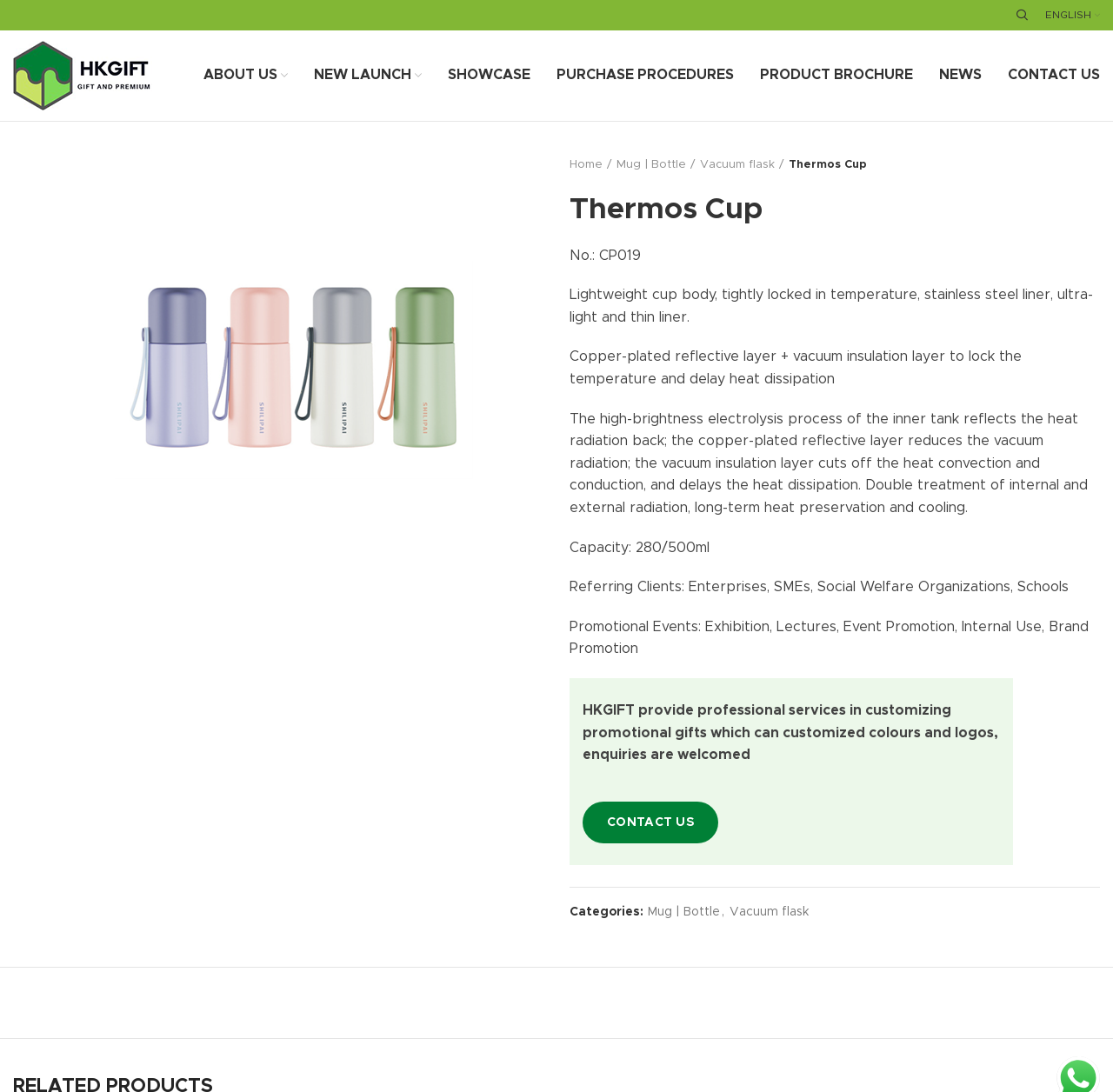Provide a single word or phrase to answer the given question: 
What is the name of the product?

Thermos Cup